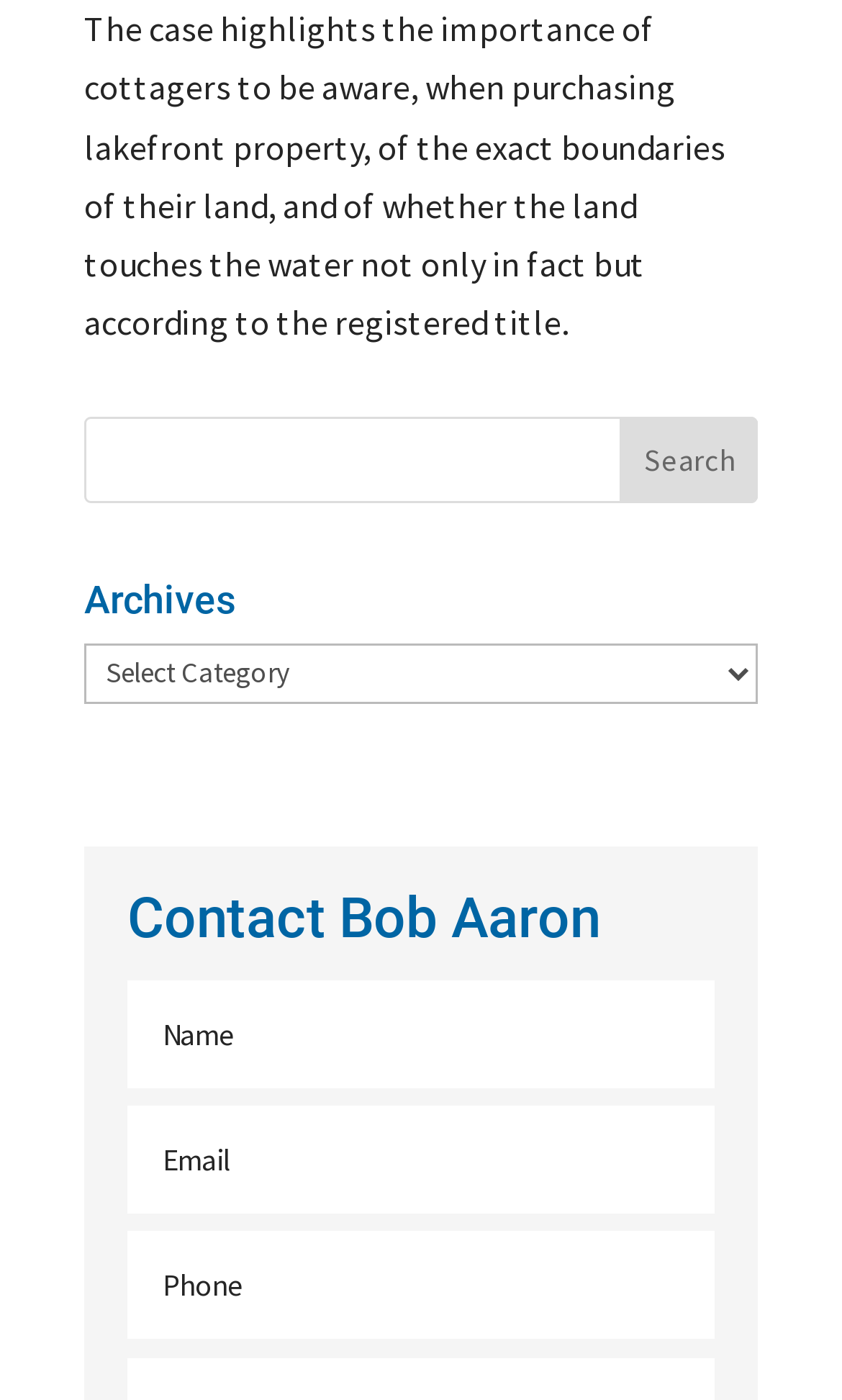What is the purpose of the search bar?
Provide a detailed answer to the question using information from the image.

The search bar is located below the 'Archives' heading, and it has a button labeled 'Search', which suggests that its purpose is to search through the archives.